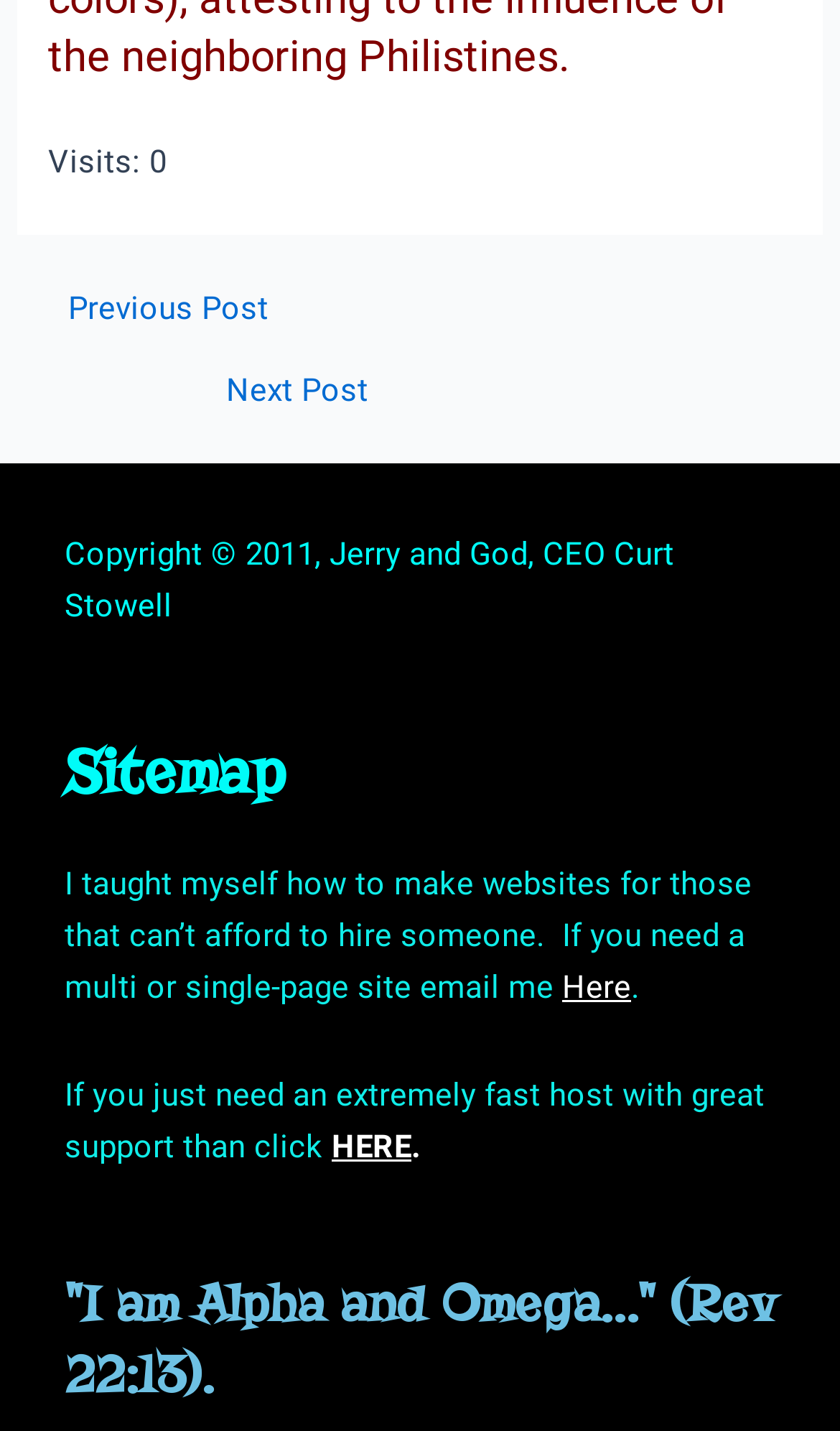How many links are there in the sitemap section?
Using the details shown in the screenshot, provide a comprehensive answer to the question.

There is only one link 'Sitemap' in the sitemap section.